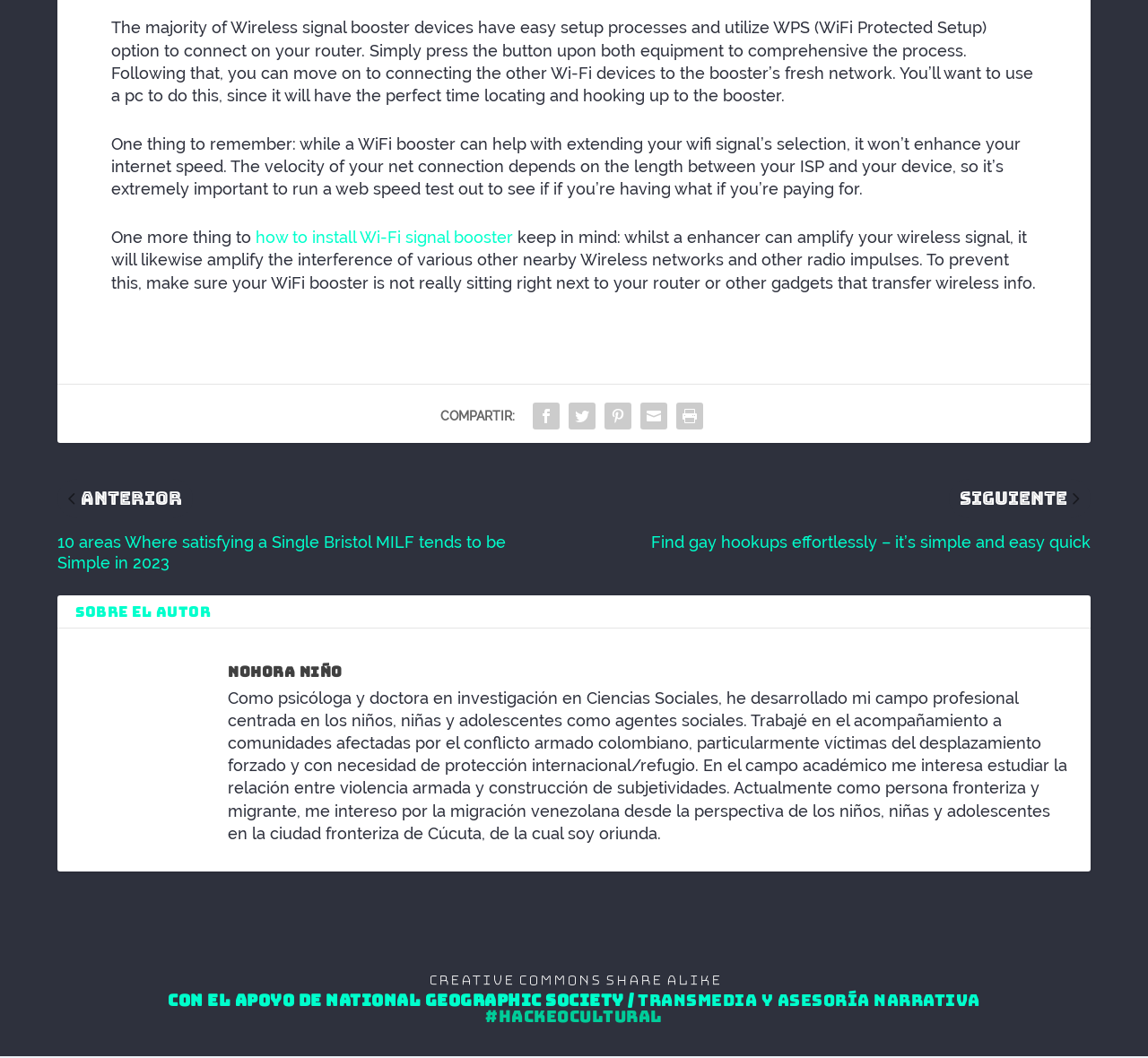Identify the bounding box coordinates for the UI element described as follows: ← Previous Post. Use the format (top-left x, top-left y, bottom-right x, bottom-right y) and ensure all values are floating point numbers between 0 and 1.

None